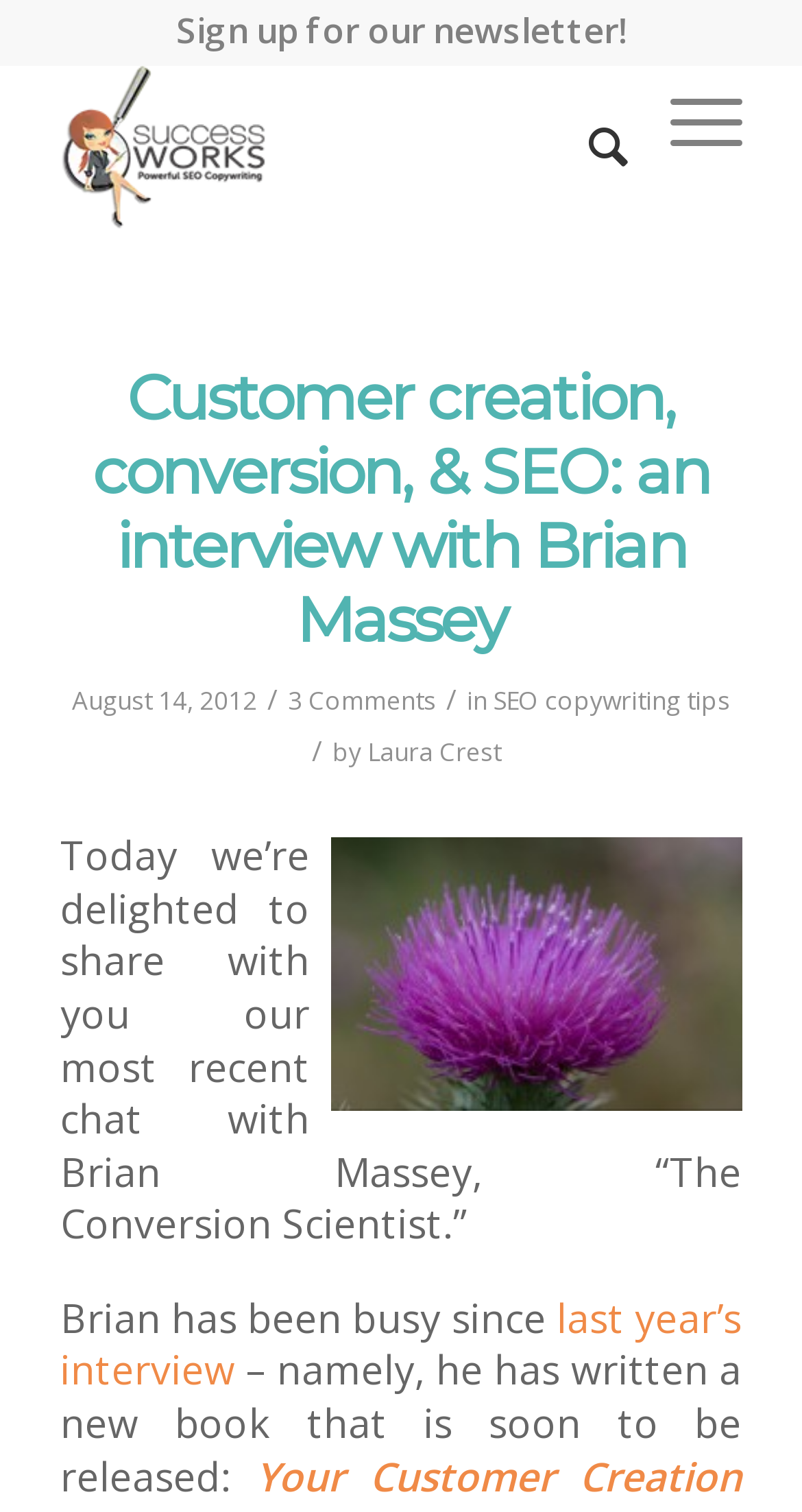What is the topic of the interview?
Provide a short answer using one word or a brief phrase based on the image.

Conversion and SEO